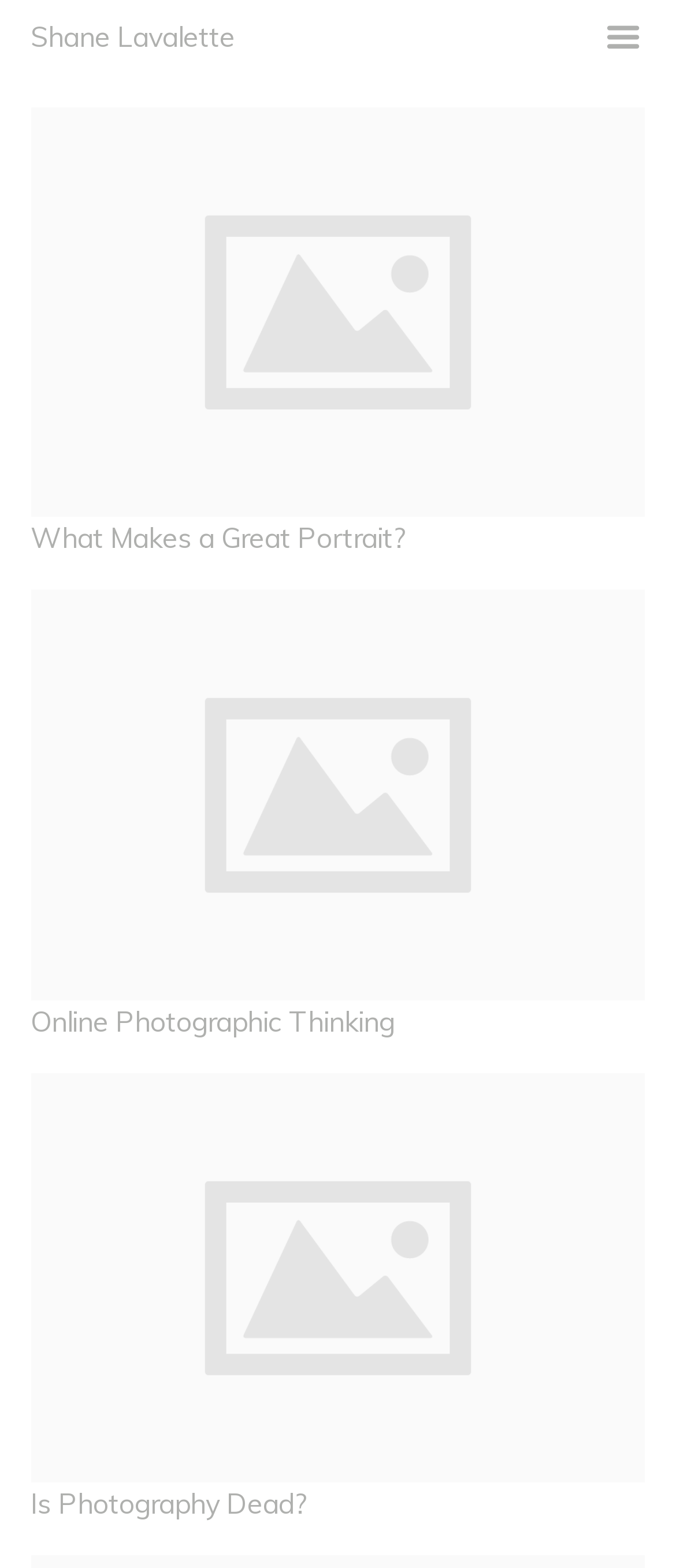What is the topic of the first discussion?
Look at the screenshot and respond with one word or a short phrase.

What Makes a Great Portrait?